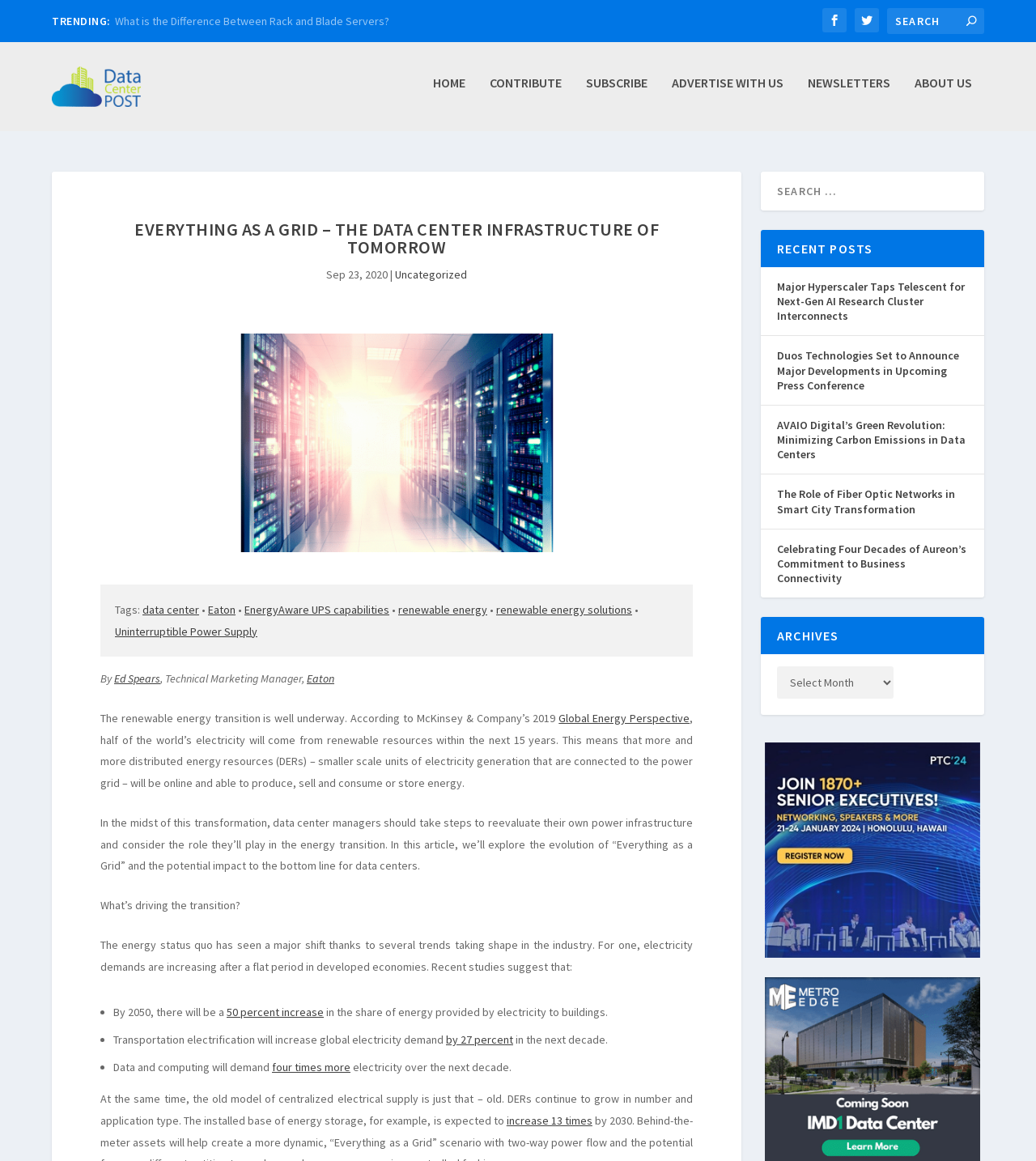Given the webpage screenshot, identify the bounding box of the UI element that matches this description: "Ed Spears".

[0.11, 0.495, 0.155, 0.508]